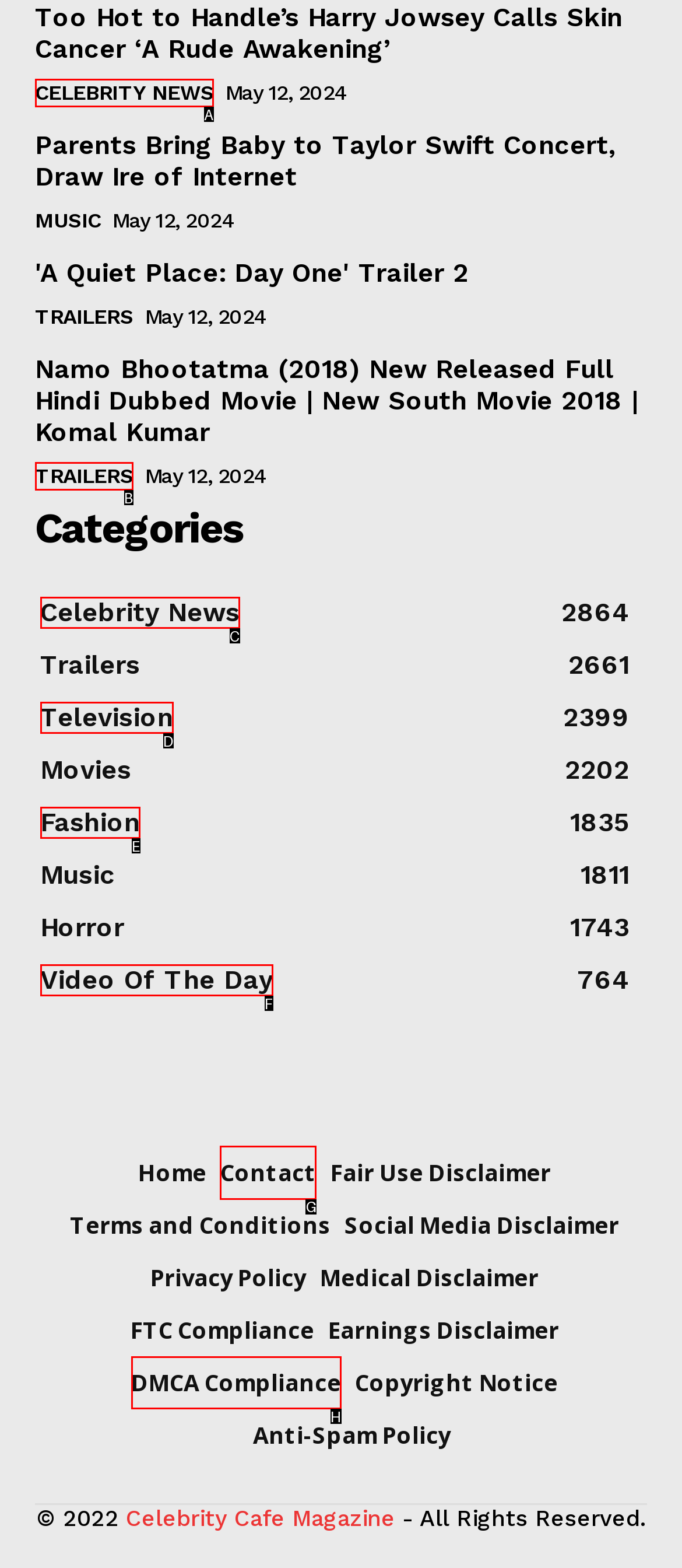Which lettered option should be clicked to achieve the task: Contact the website administrator? Choose from the given choices.

G